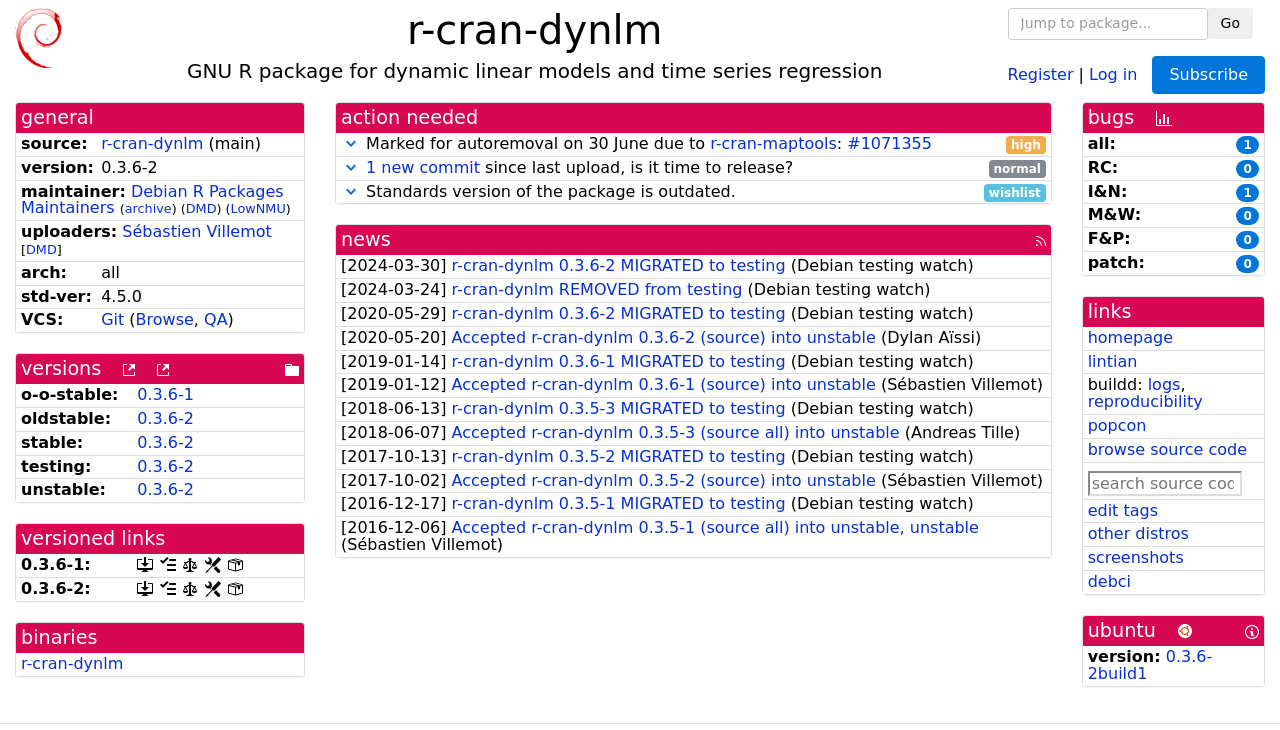Respond with a single word or phrase:
How many uploaders are listed for the package?

2